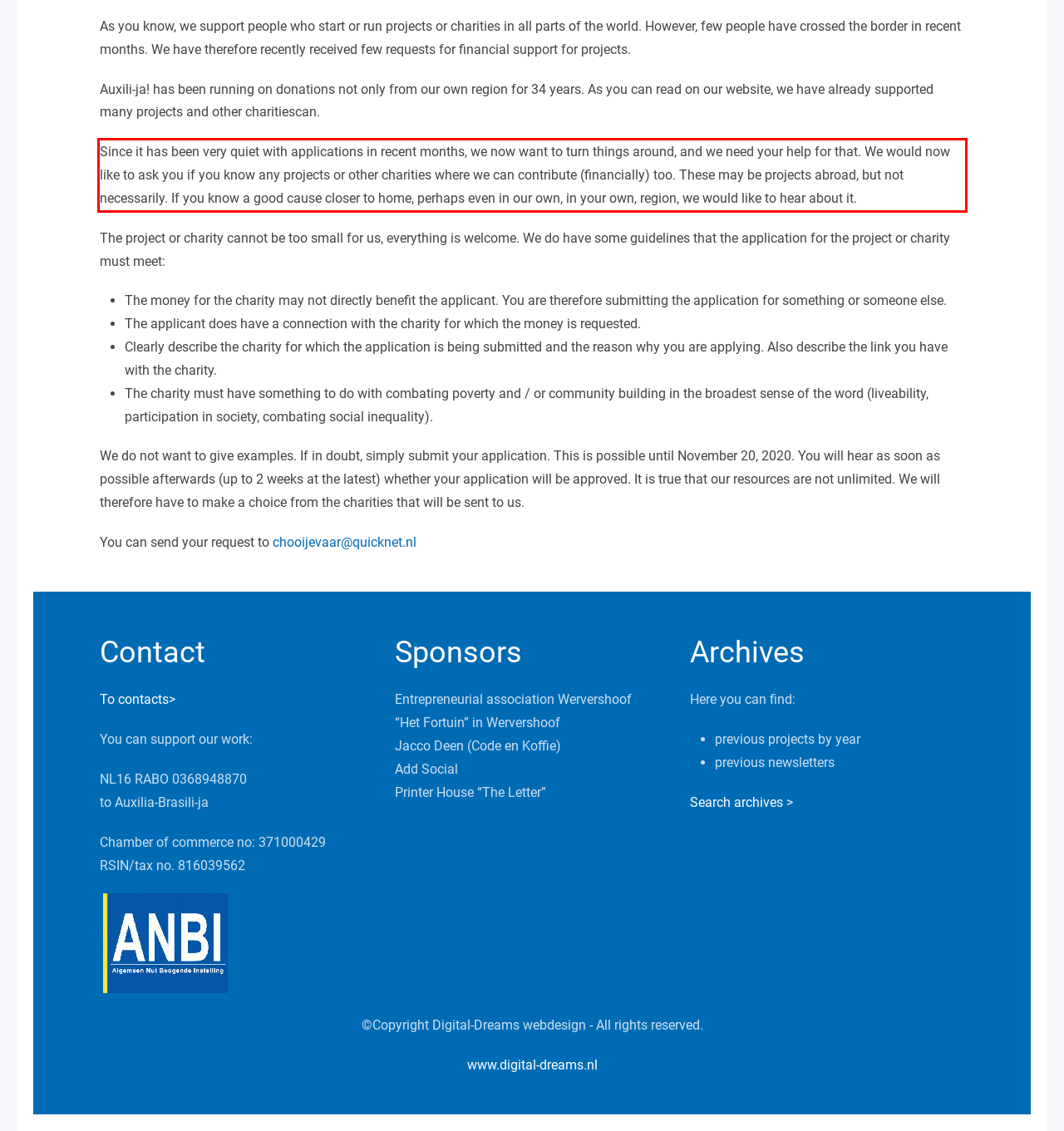Please identify and extract the text from the UI element that is surrounded by a red bounding box in the provided webpage screenshot.

Since it has been very quiet with applications in recent months, we now want to turn things around, and we need your help for that. We would now like to ask you if you know any projects or other charities where we can contribute (financially) too. These may be projects abroad, but not necessarily. If you know a good cause closer to home, perhaps even in our own, in your own, region, we would like to hear about it.